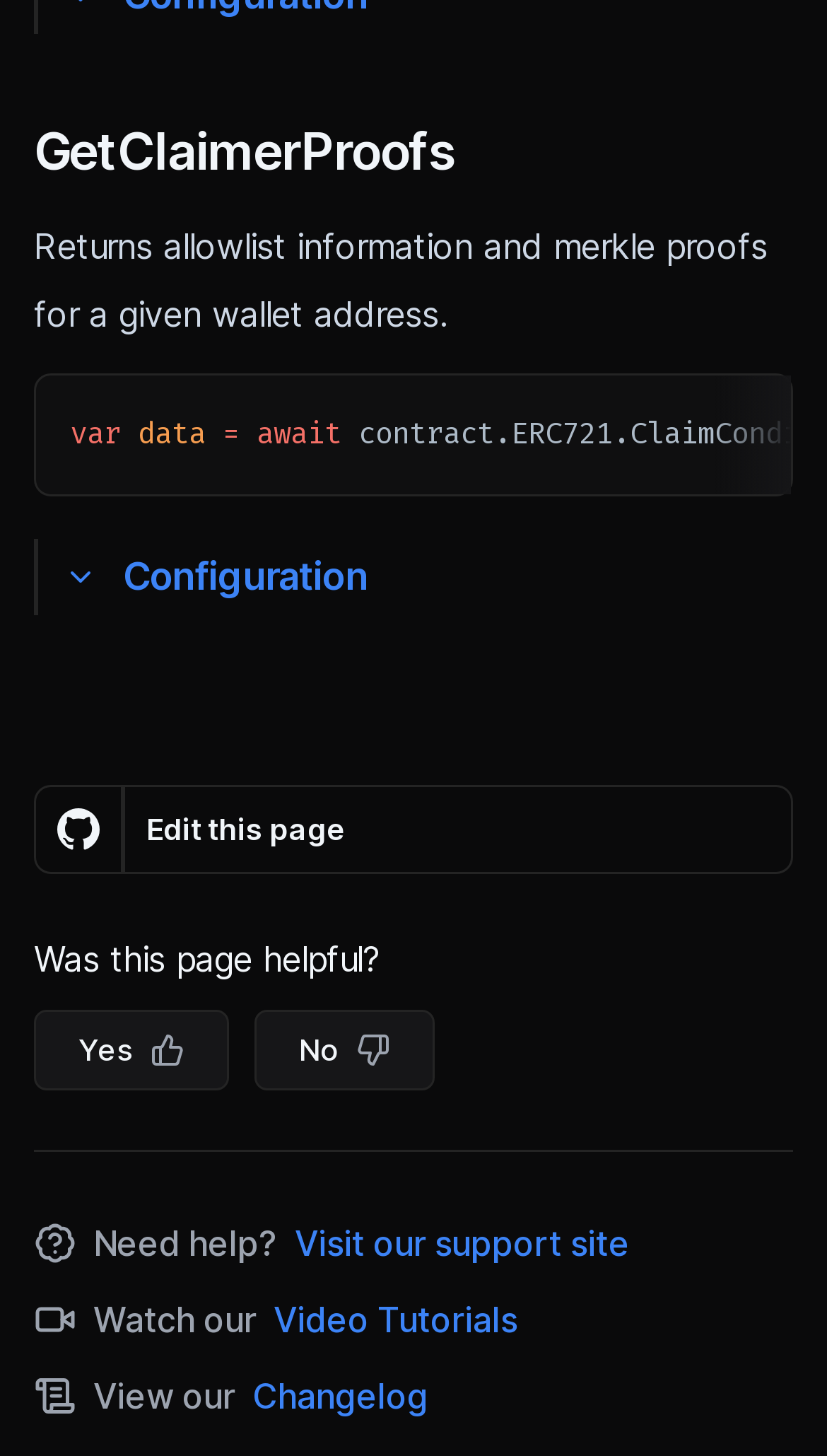Specify the bounding box coordinates of the area that needs to be clicked to achieve the following instruction: "Click the 'Edit this page' link".

[0.041, 0.539, 0.959, 0.6]